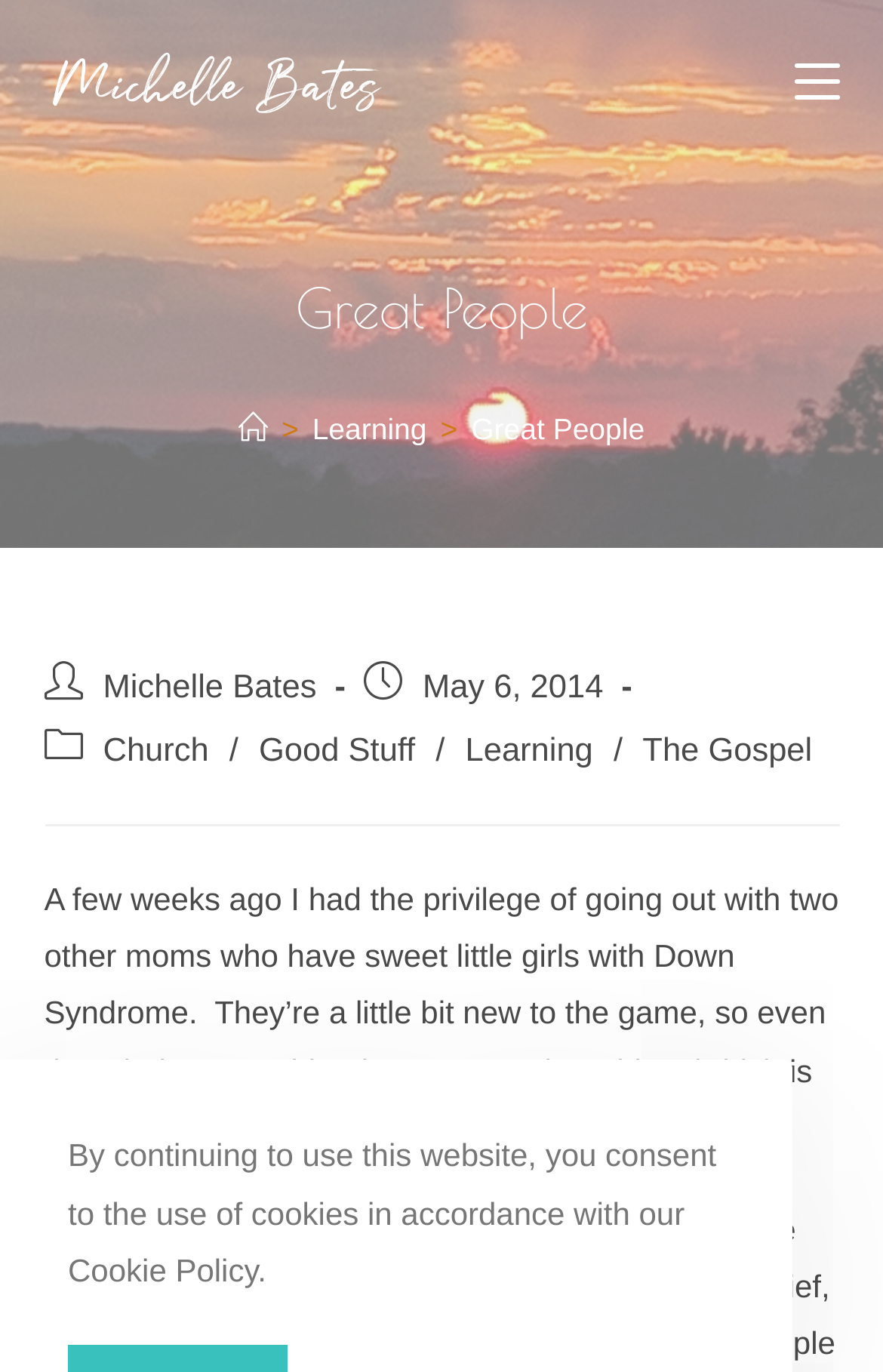Refer to the image and provide an in-depth answer to the question: 
What is the topic of the article?

After analyzing the webpage structure, I found a text mentioning 'sweet little girls with Down Syndrome' which suggests that the topic of the article is related to Down Syndrome.